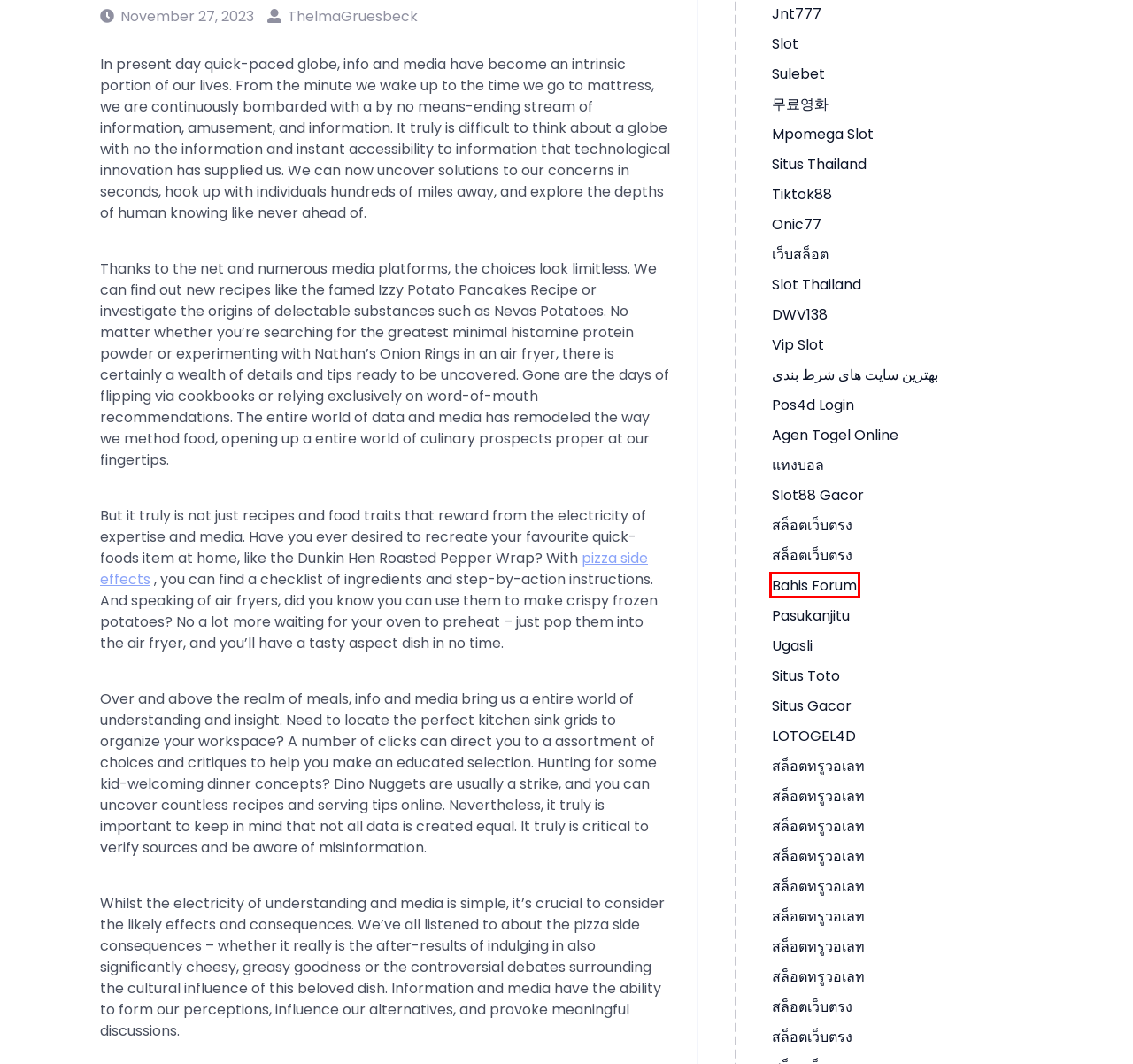Observe the webpage screenshot and focus on the red bounding box surrounding a UI element. Choose the most appropriate webpage description that corresponds to the new webpage after clicking the element in the bounding box. Here are the candidates:
A. SYNERGYSEMI -
B. PASUKANJITU > AGEN TOGEL ONLINE TERPERCAYA
C. สล็อตเว็บตรง ไม่ผ่านเอเยนต์ แตกง่าย เว็บสล็อตใหม่ล่าสุด 2024
D. MPOMEGA | Pusat Game Online Super Menyenangkan
E. Forum Bahis - Bahis Forum - Bahis Forumu
F. Piala88: Situs Slot Online Terpercaya Daftar Judi Slot88 Gacor Hari Ini
G. สล็อตเว็บตรง เว็บใหญ่มาตรฐานสากล ในไทย FAFA365 ระบบออโต้
H. ONIC77 ~Daftar Login Situs Slot Gacor Hari Ini Integritas Terbaik 2024

E